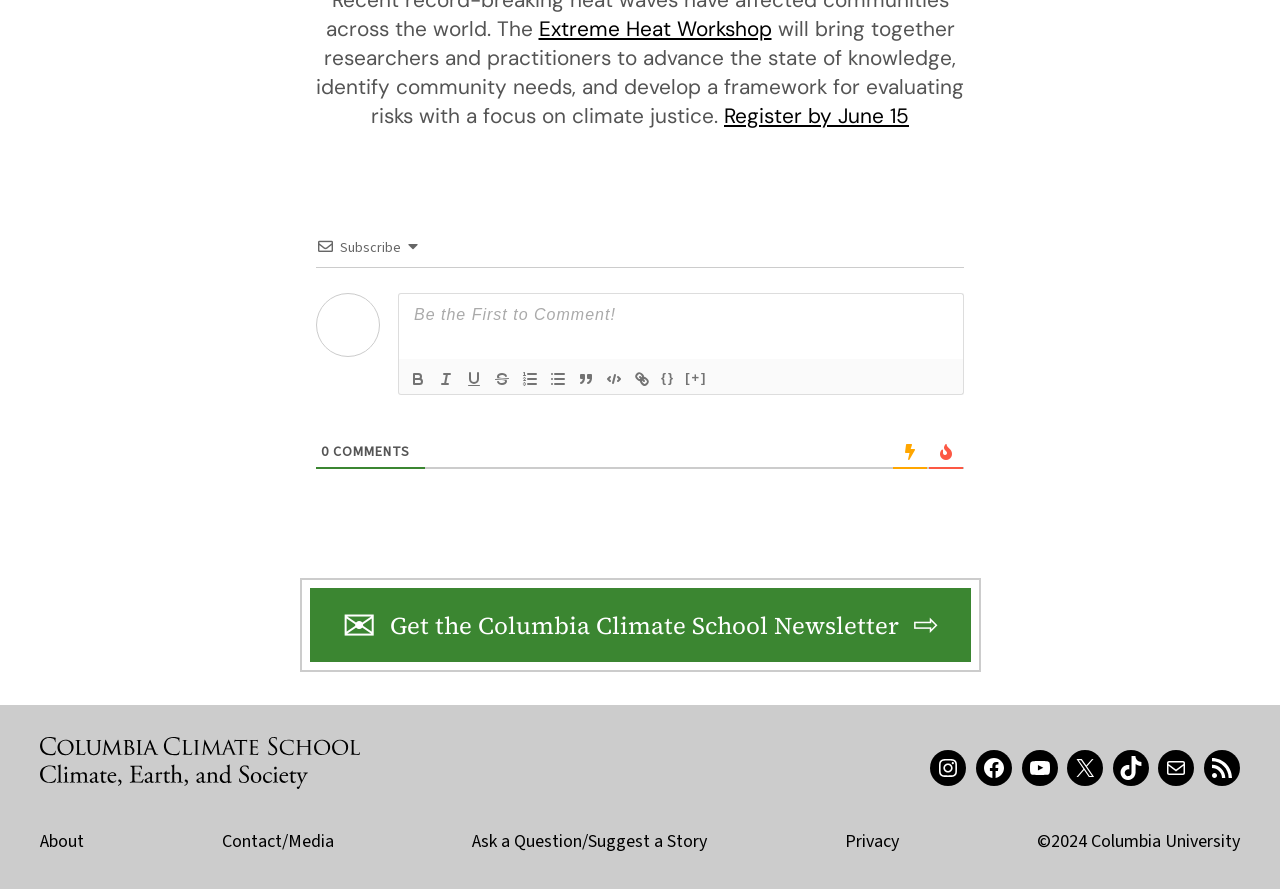Please mark the clickable region by giving the bounding box coordinates needed to complete this instruction: "Register for the Extreme Heat Workshop".

[0.566, 0.115, 0.627, 0.146]